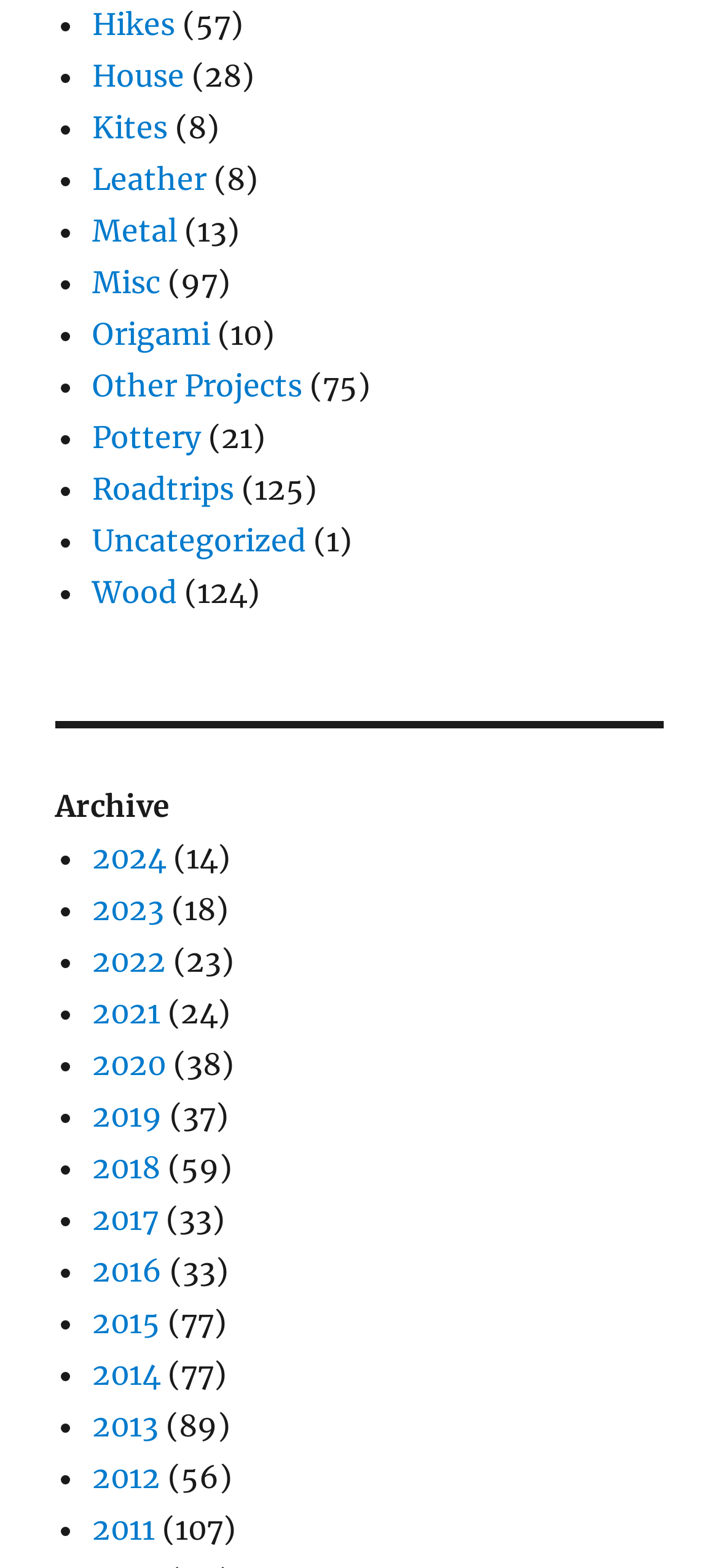Reply to the question with a brief word or phrase: What is the year with the most items in the archive?

2011